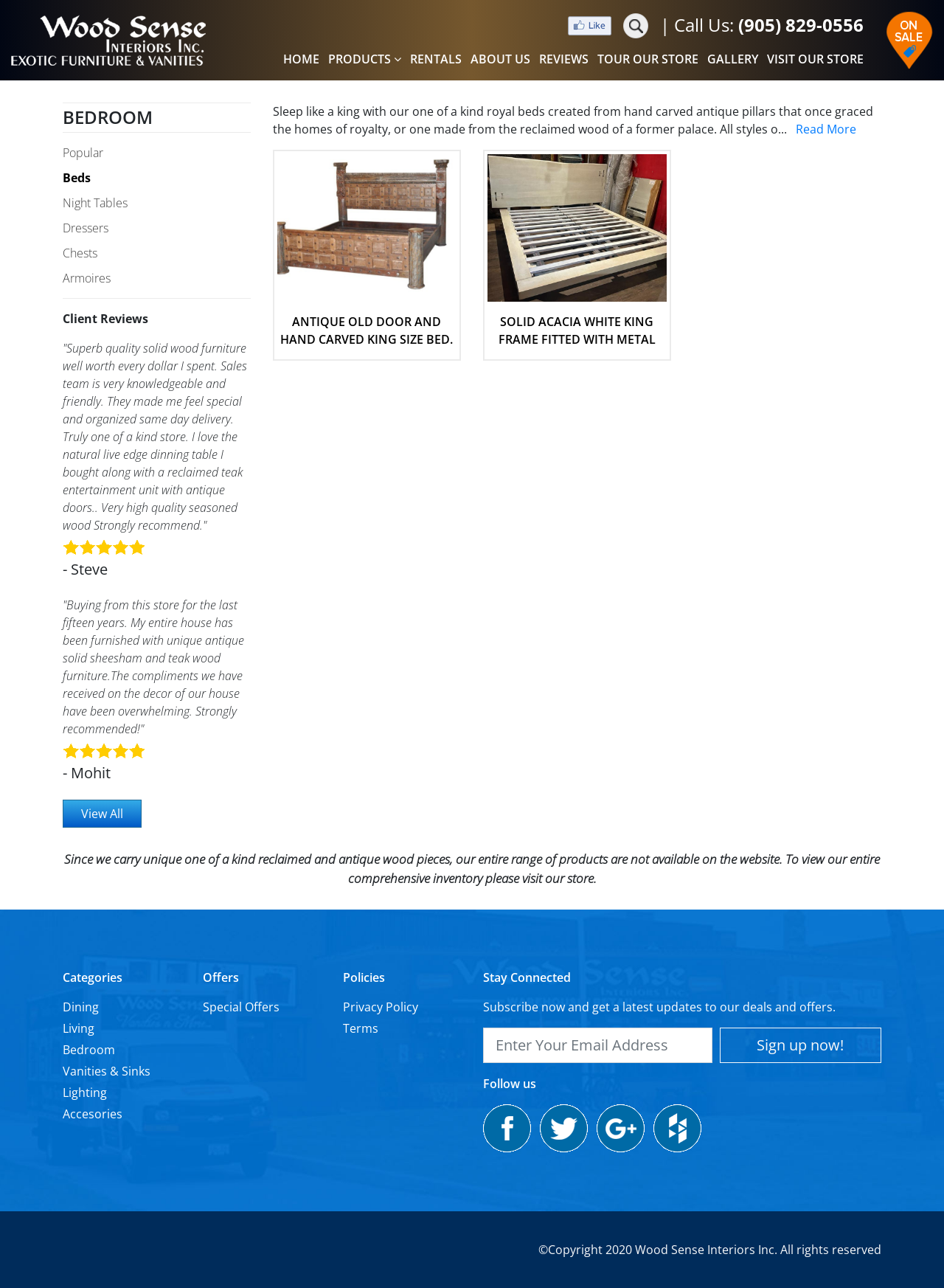Find the bounding box of the element with the following description: "Health & Fitness". The coordinates must be four float numbers between 0 and 1, formatted as [left, top, right, bottom].

None